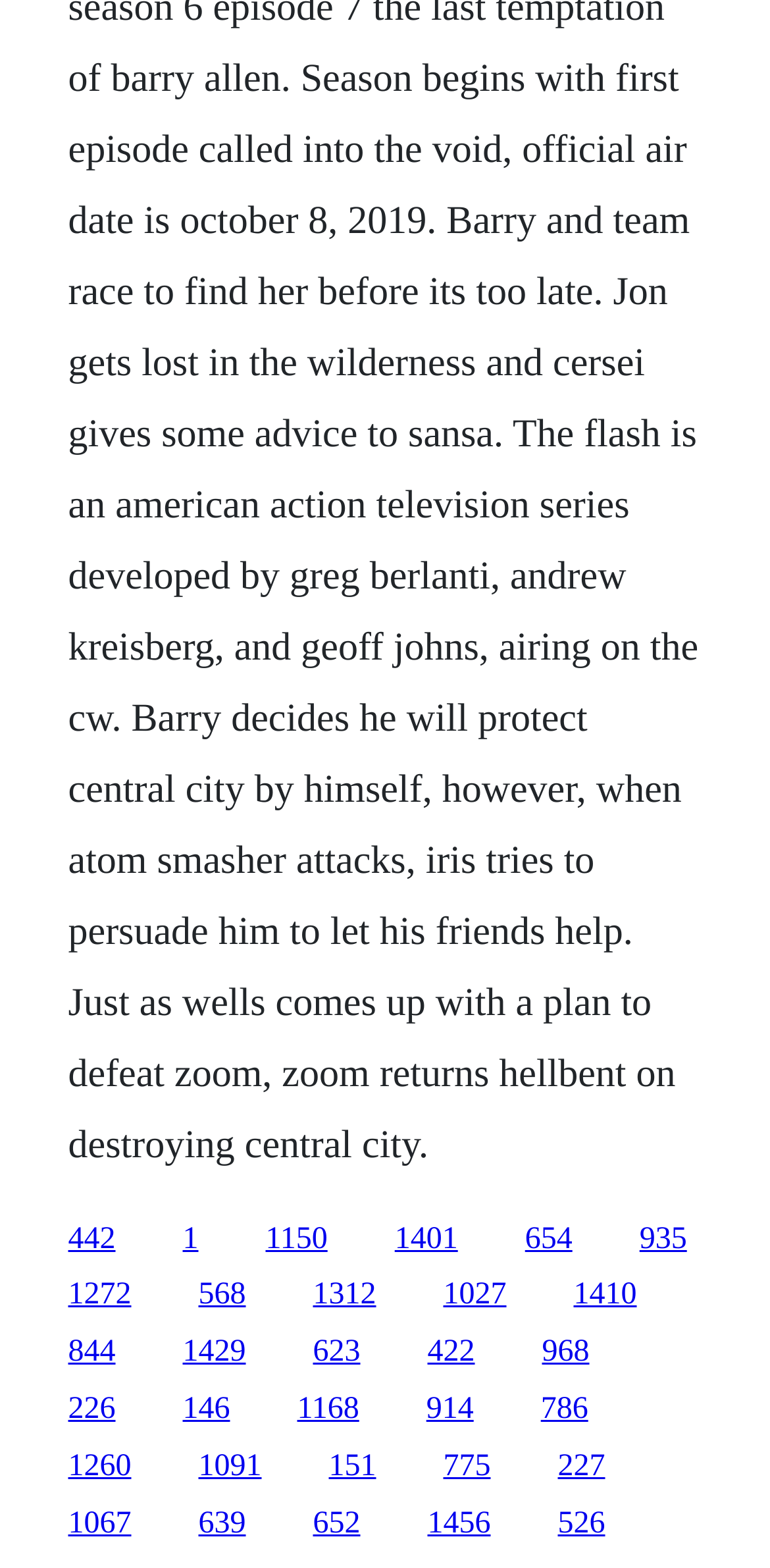Give a succinct answer to this question in a single word or phrase: 
How many links have a y1 coordinate greater than 0.9?

4